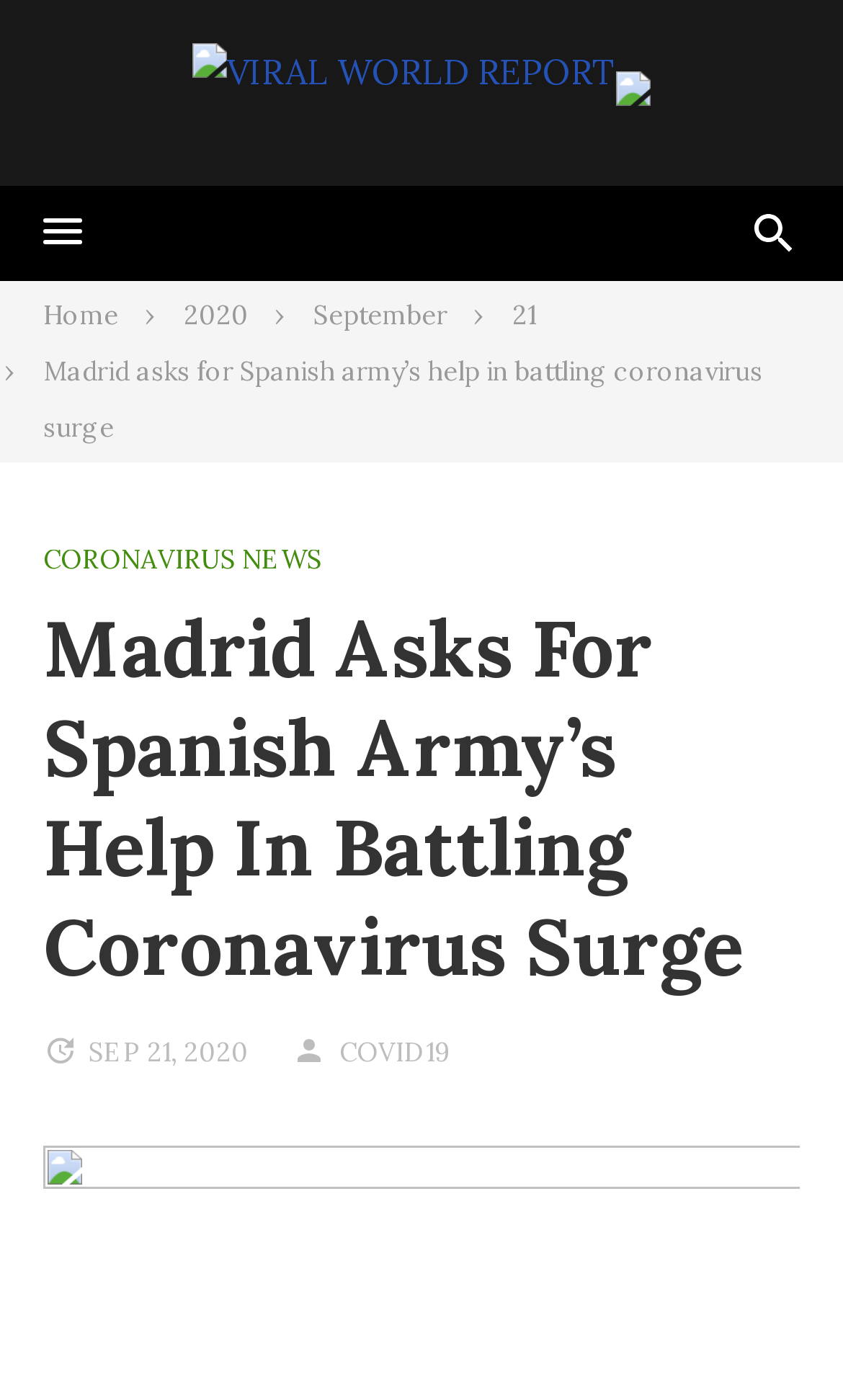Identify the coordinates of the bounding box for the element described below: "Sep 21, 2020". Return the coordinates as four float numbers between 0 and 1: [left, top, right, bottom].

[0.105, 0.74, 0.295, 0.763]